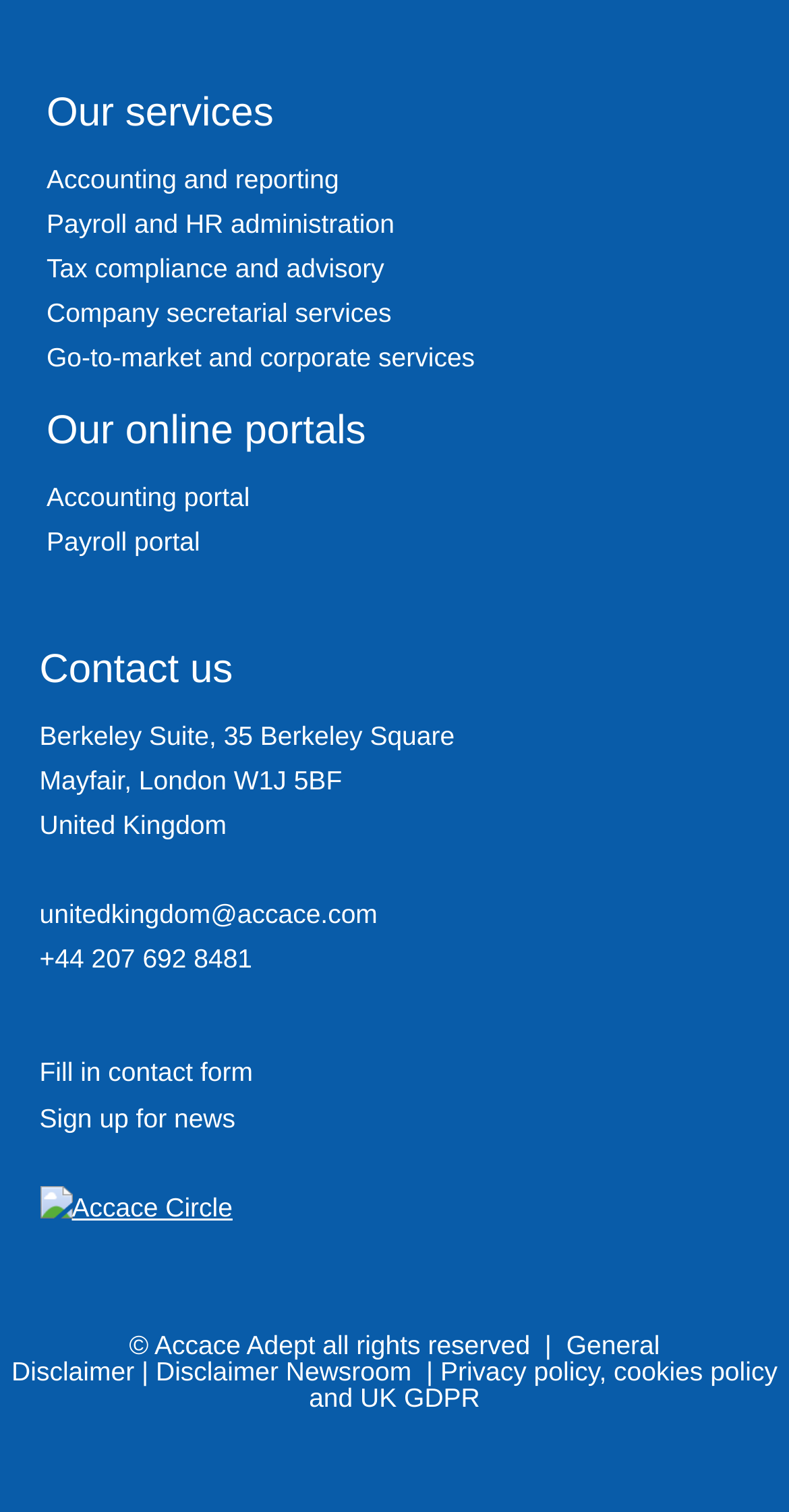Using the format (top-left x, top-left y, bottom-right x, bottom-right y), provide the bounding box coordinates for the described UI element. All values should be floating point numbers between 0 and 1: unitedkingdom@accace.com

[0.05, 0.595, 0.479, 0.615]